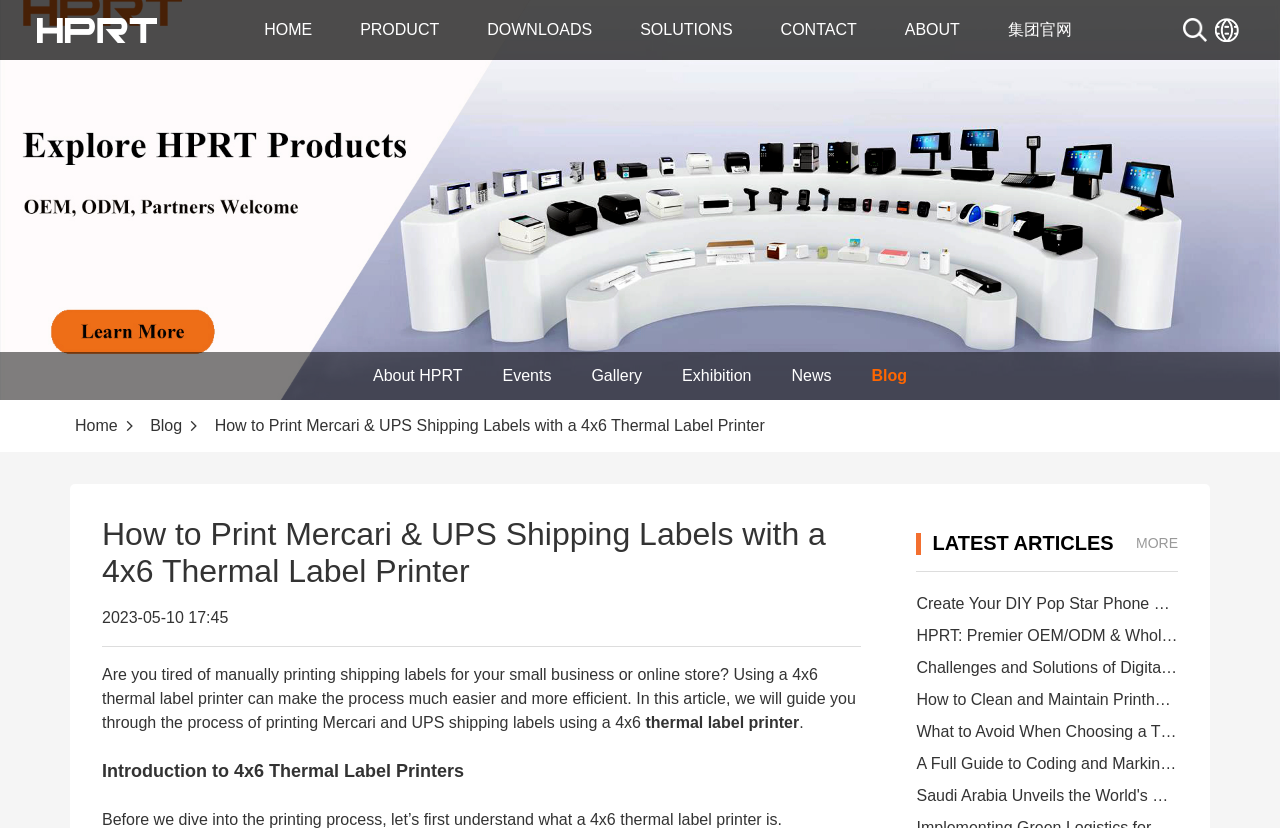Highlight the bounding box of the UI element that corresponds to this description: "thermal label printer".

[0.504, 0.862, 0.624, 0.882]